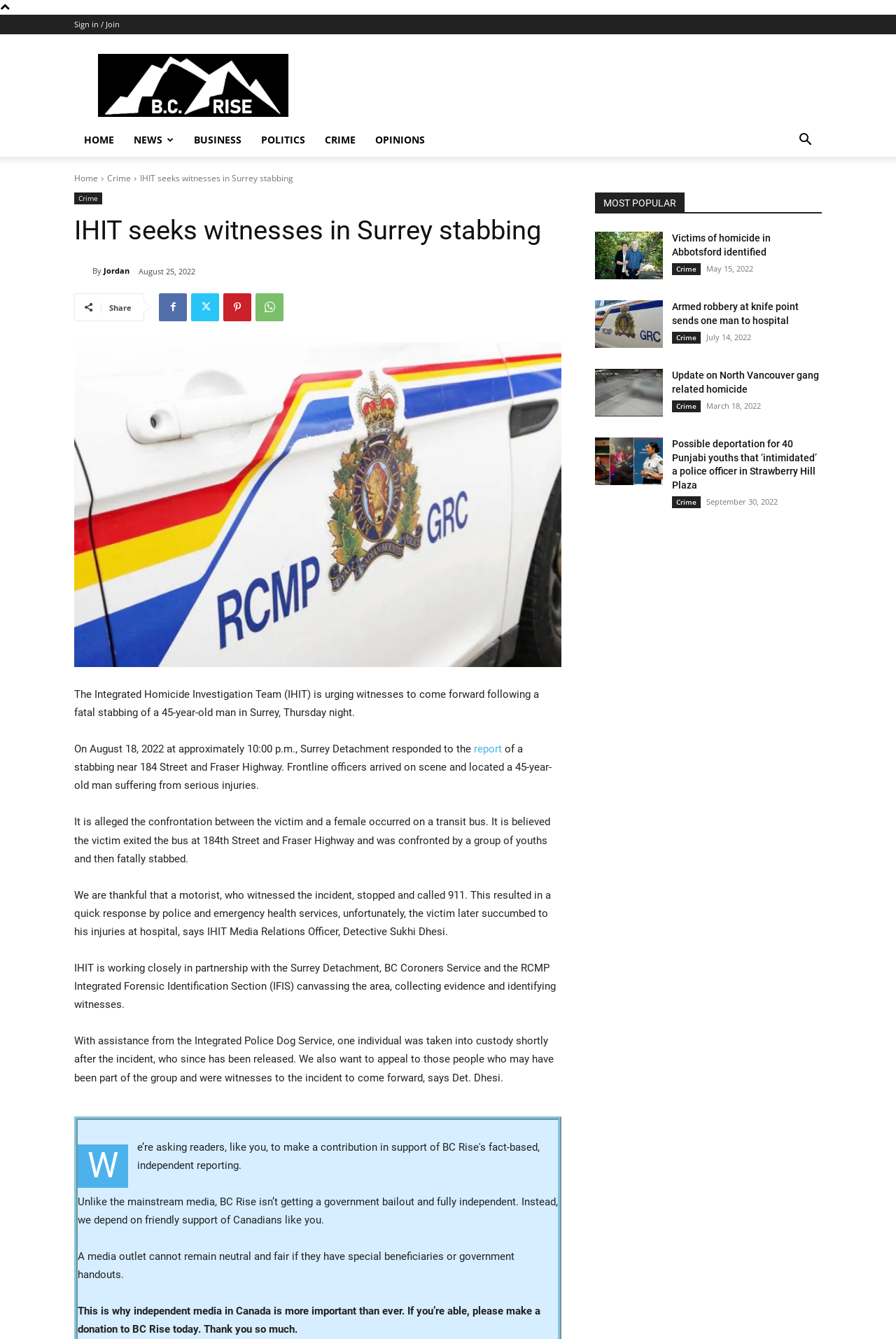Find and specify the bounding box coordinates that correspond to the clickable region for the instruction: "Search for something".

[0.88, 0.1, 0.917, 0.11]